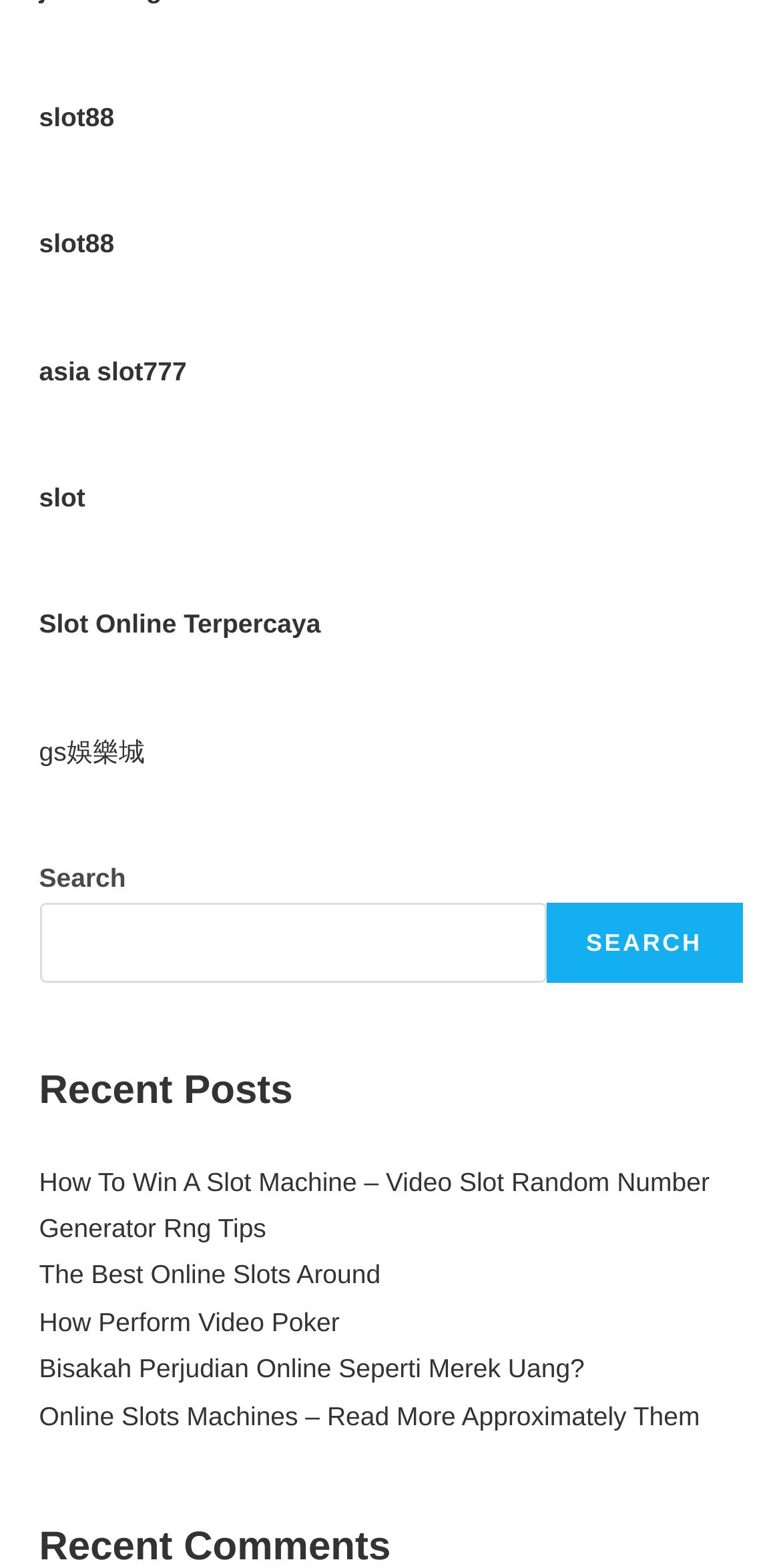What is the language of some of the links on the webpage?
Based on the screenshot, answer the question with a single word or phrase.

Non-English